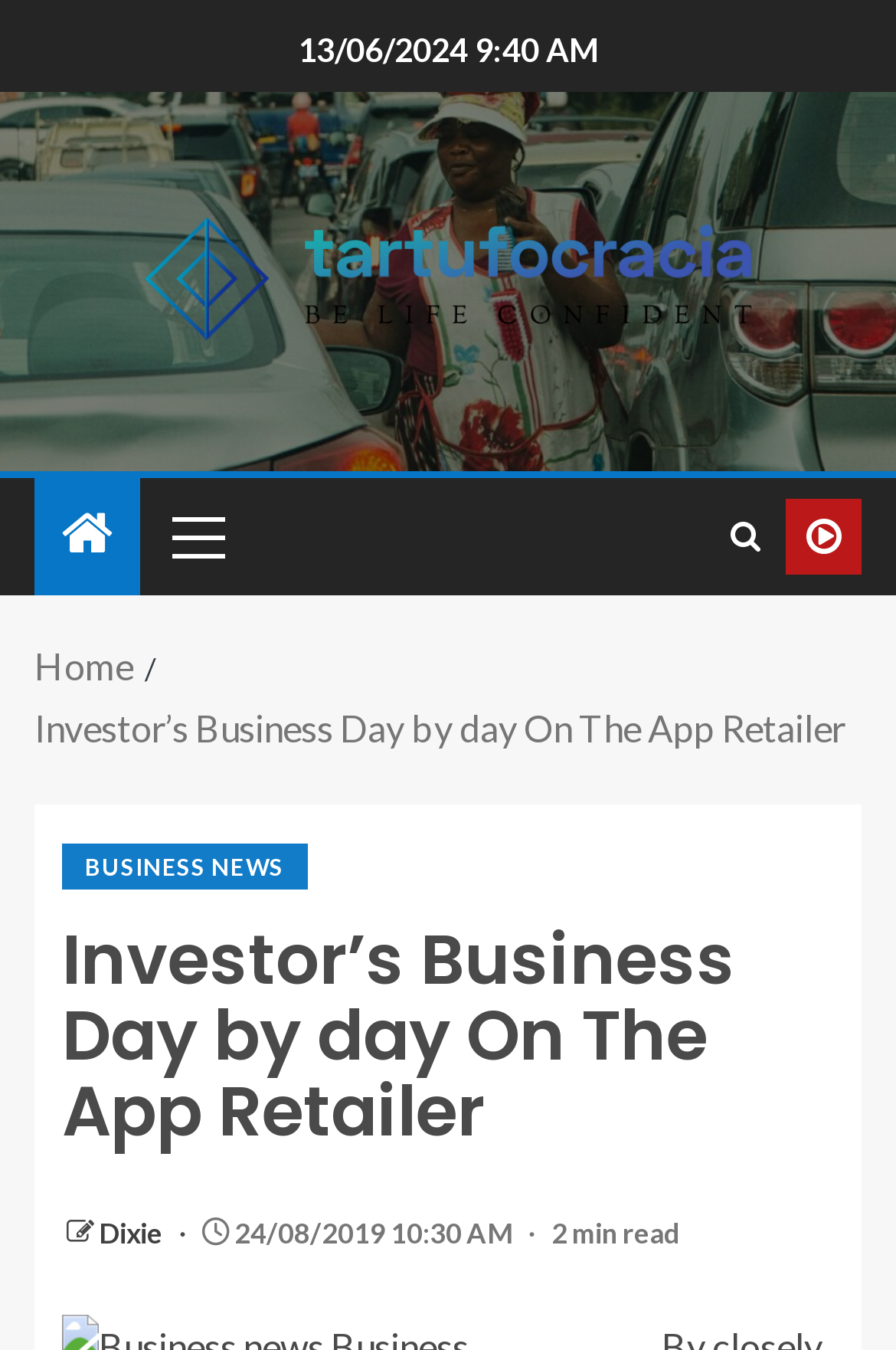Locate the coordinates of the bounding box for the clickable region that fulfills this instruction: "Click on the Tartufocracia link".

[0.038, 0.188, 0.962, 0.221]